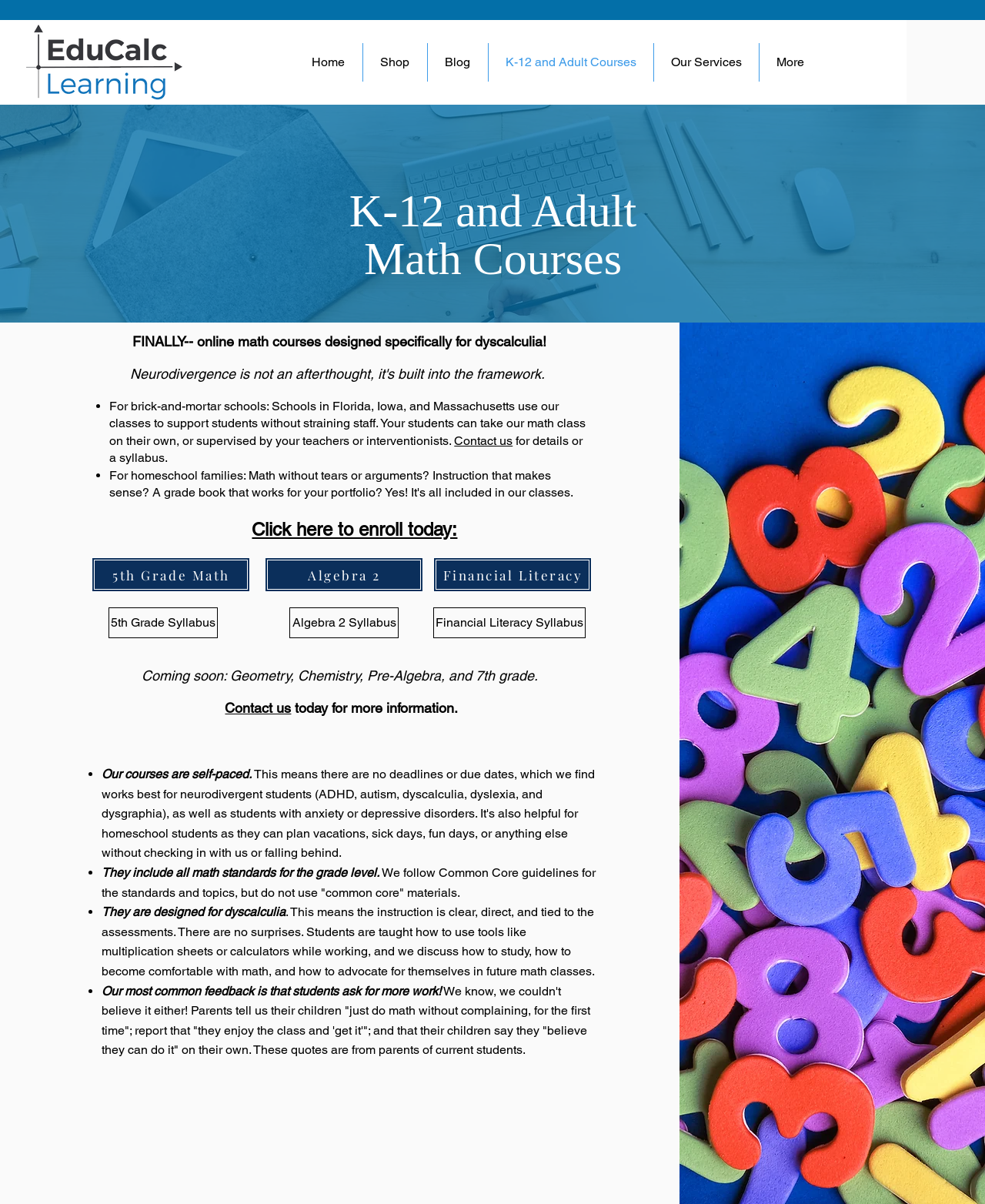Give a complete and precise description of the webpage's appearance.

This webpage is about Dyscalculia training programs for educators and schools. At the top left corner, there is a logo image. Below the logo, there is a navigation menu with links to "Home", "Shop", "Blog", "K-12 and Adult Courses", "Our Services", and "More". 

Below the navigation menu, there is a large background image. On top of the background image, there is a heading "K-12 and Adult Math Courses". Below the heading, there is a paragraph of text that reads "FINALLY-- online math courses designed specifically for dyscalculia!". 

To the right of the paragraph, there is a list of bullet points. The first bullet point describes how brick-and-mortar schools in Florida, Iowa, and Massachusetts use their classes to support students without straining staff. There is a link to "Contact us" for more details or a syllabus. 

Below the list, there is a call-to-action to enroll today, with a mention of upcoming courses in Geometry, Chemistry, Pre-Algebra, and 7th grade. There are also links to "Contact us" for more information. 

On the left side of the page, there are links to specific math courses, including "5th Grade Math", "Algebra 2", "Financial Literacy", and their corresponding syllabi. 

Further down the page, there is another list of bullet points. The list describes the features of their courses, including that they are self-paced, cover all math standards for the grade level, follow Common Core guidelines, and are designed for dyscalculia. The list also mentions that the instruction is clear and direct, and that students are taught how to use tools and advocate for themselves in future math classes. 

The final bullet point mentions that their most common feedback is that students ask for more work, and includes quotes from parents of current students about their children's positive experiences with the courses.